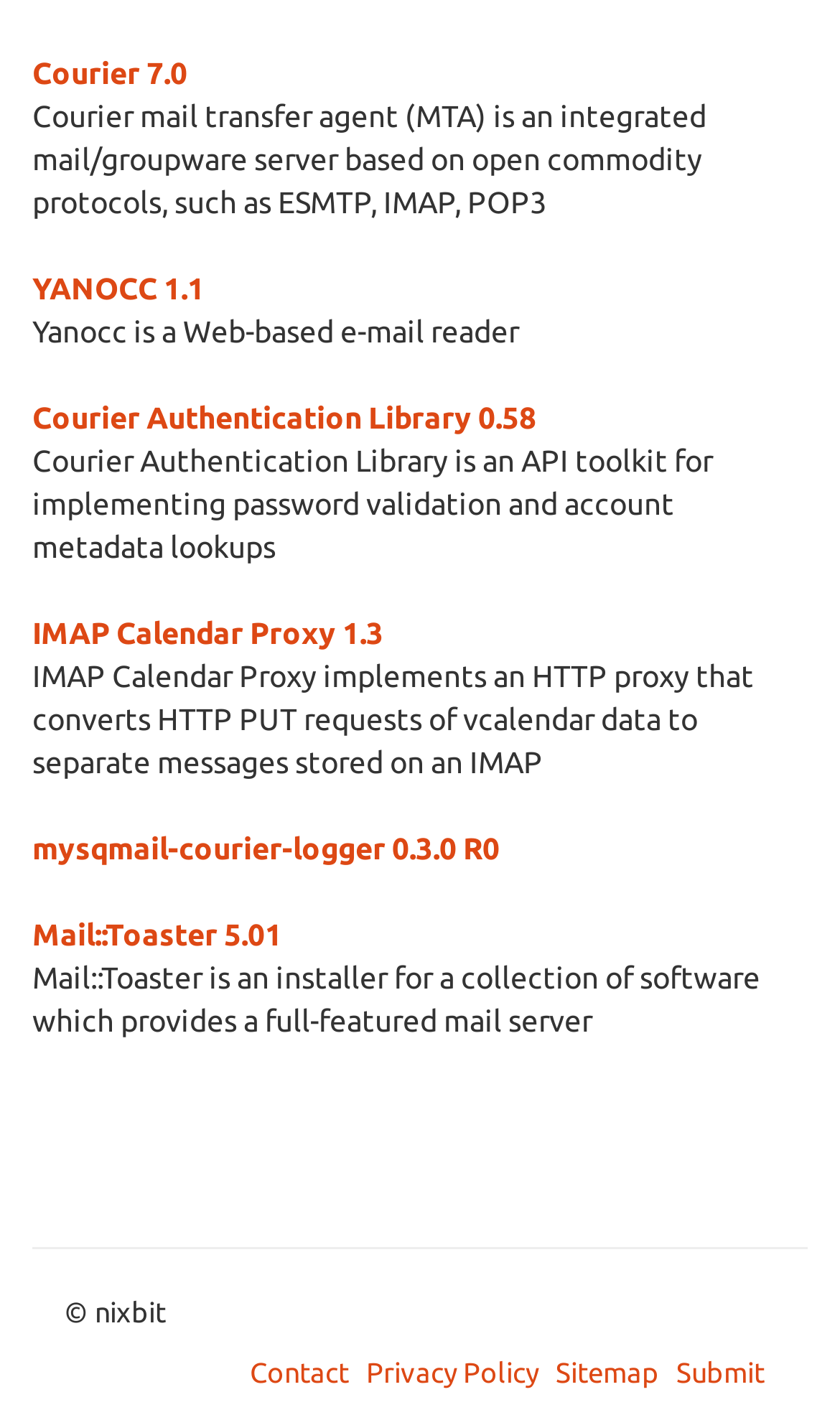Locate the bounding box coordinates of the region to be clicked to comply with the following instruction: "Visit Mail::Toaster 5.01 page". The coordinates must be four float numbers between 0 and 1, in the form [left, top, right, bottom].

[0.038, 0.648, 0.336, 0.672]